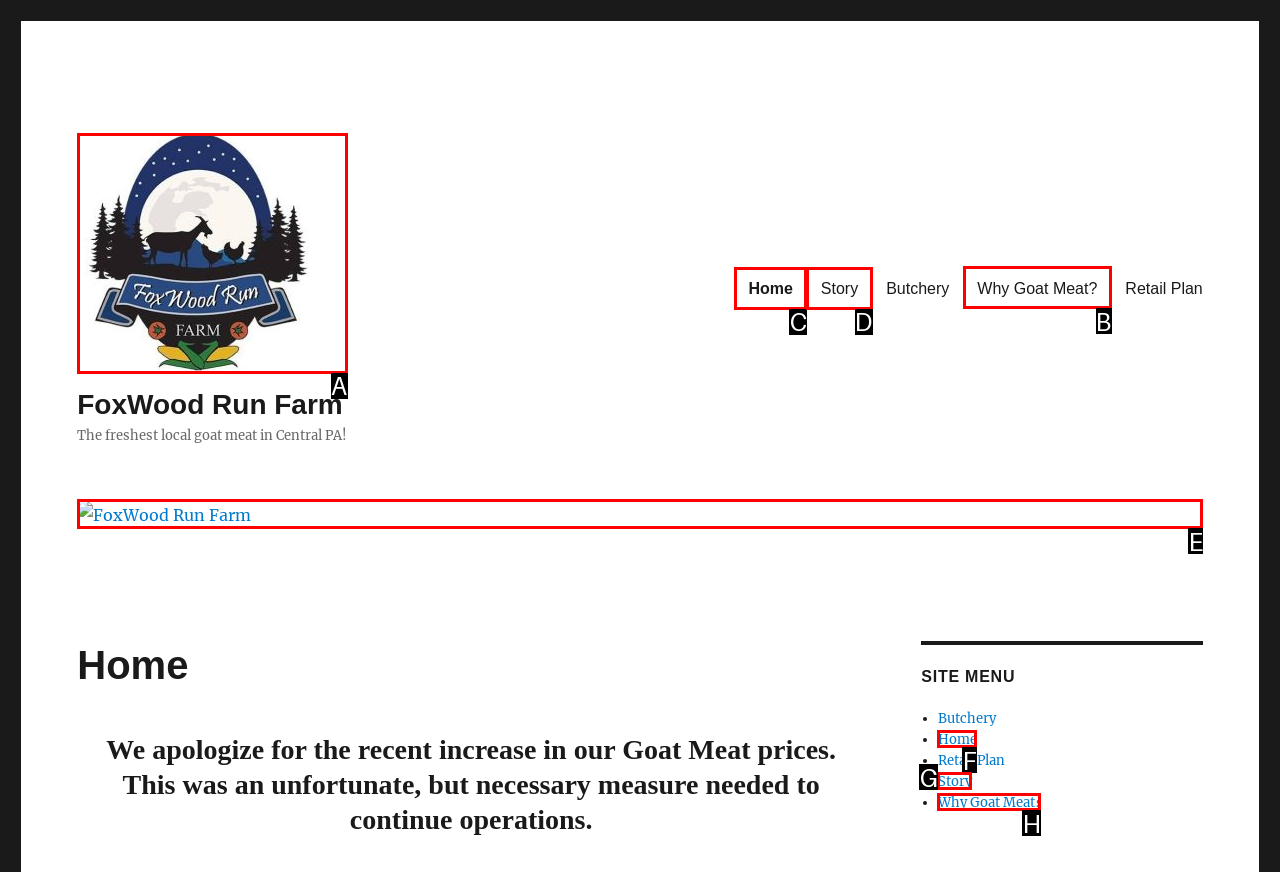Determine the right option to click to perform this task: know why goat meat is a good choice
Answer with the correct letter from the given choices directly.

B